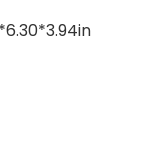What is the purpose of the handle on the Opastry Lipo Battery Bag? Look at the image and give a one-word or short phrase answer.

Easy transport